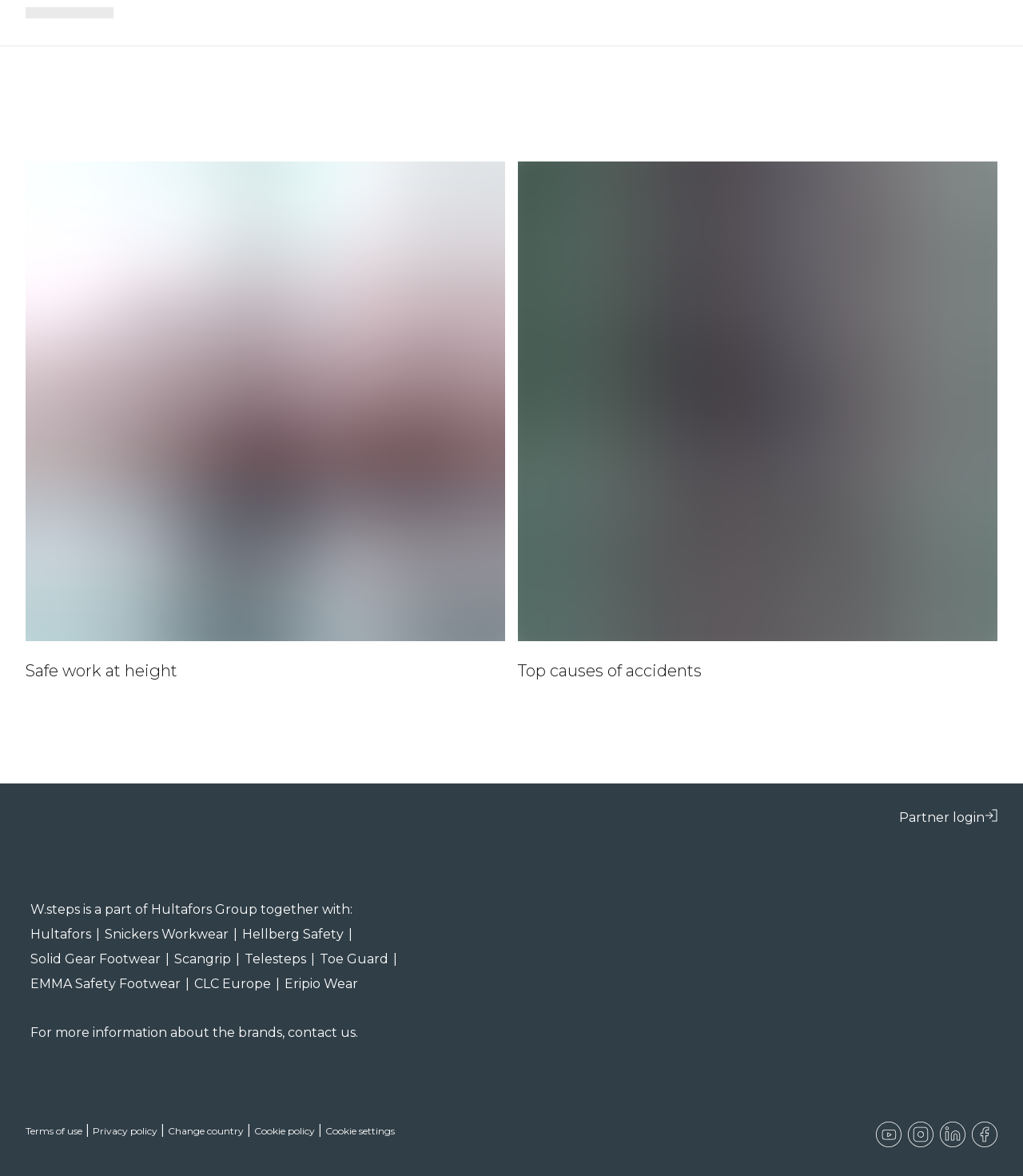What is the relationship between W.steps and Hultafors Group?
Respond with a short answer, either a single word or a phrase, based on the image.

W.steps is part of Hultafors Group